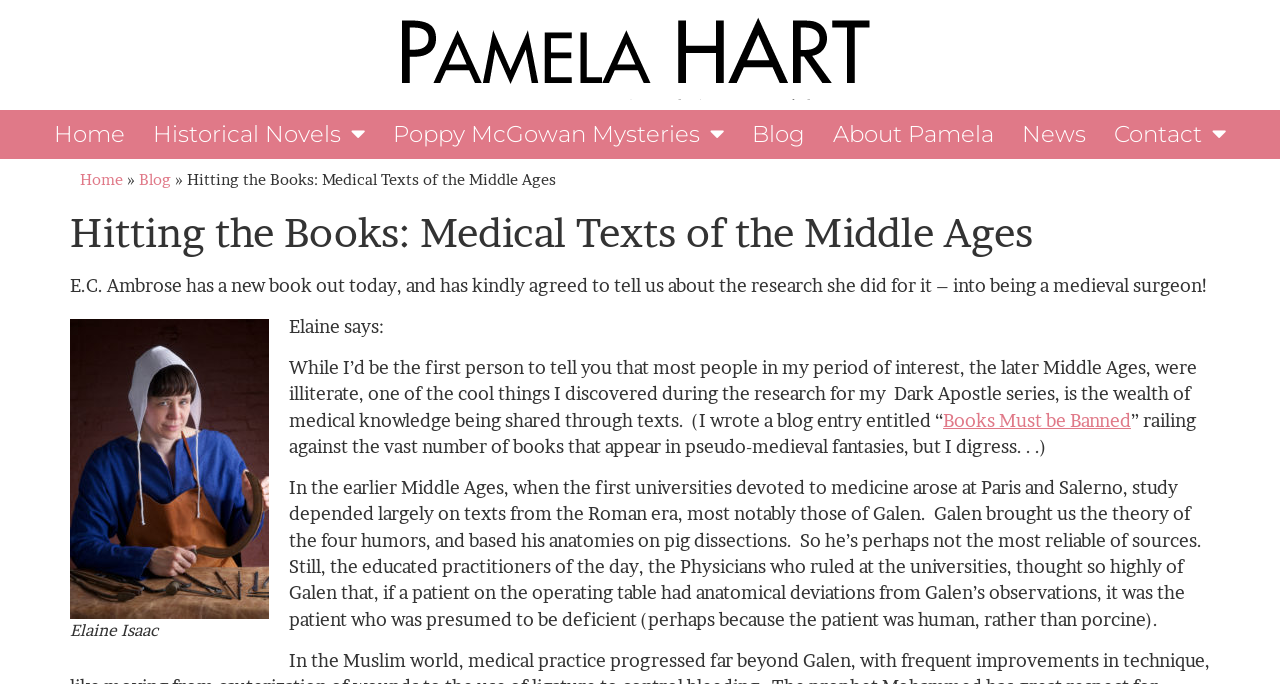Can you show the bounding box coordinates of the region to click on to complete the task described in the instruction: "Check the 'Poppy McGowan Mysteries' link"?

[0.296, 0.161, 0.577, 0.232]